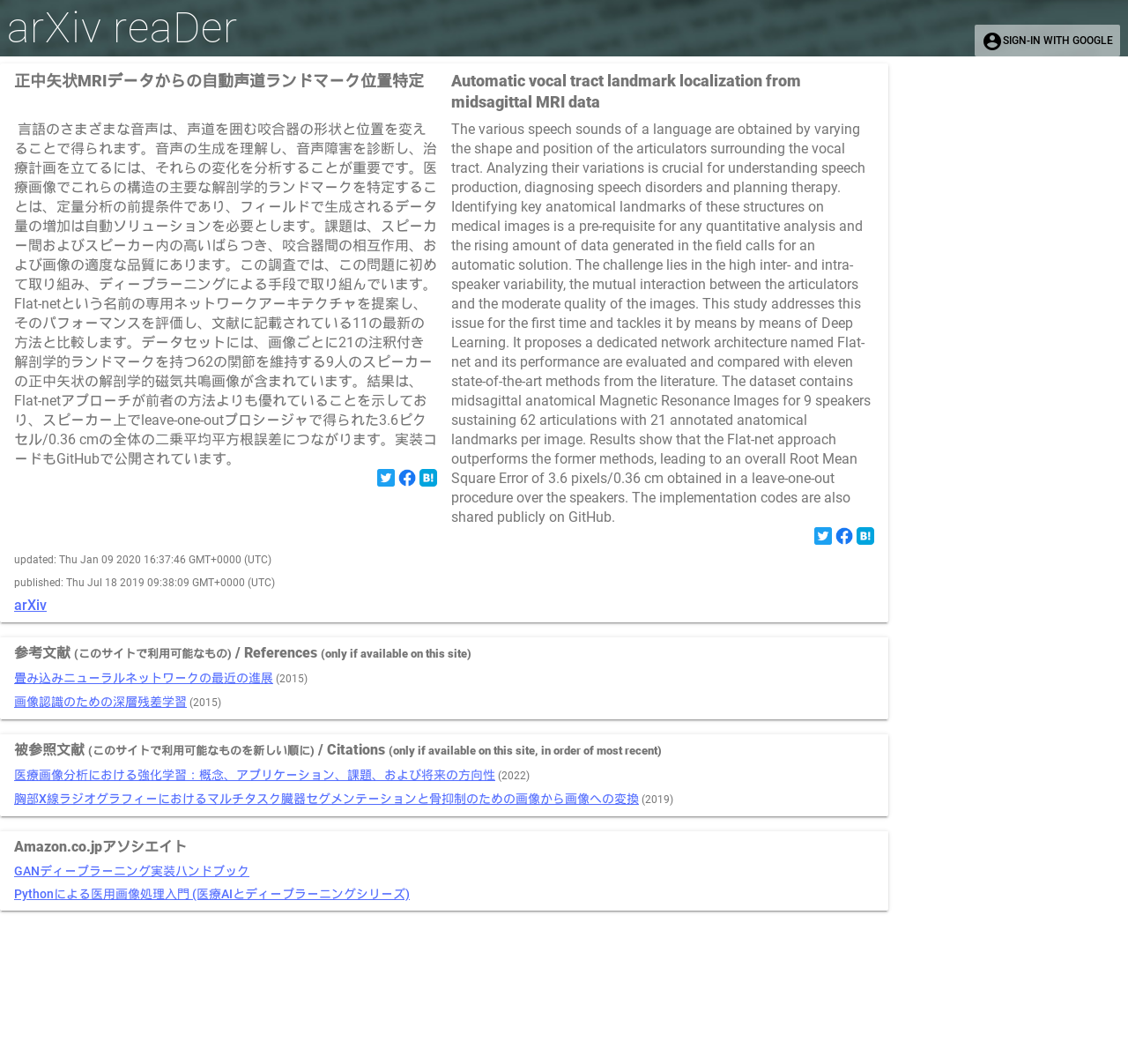Pinpoint the bounding box coordinates for the area that should be clicked to perform the following instruction: "Learn more about deep learning on Amazon.co.jp".

[0.012, 0.812, 0.221, 0.825]